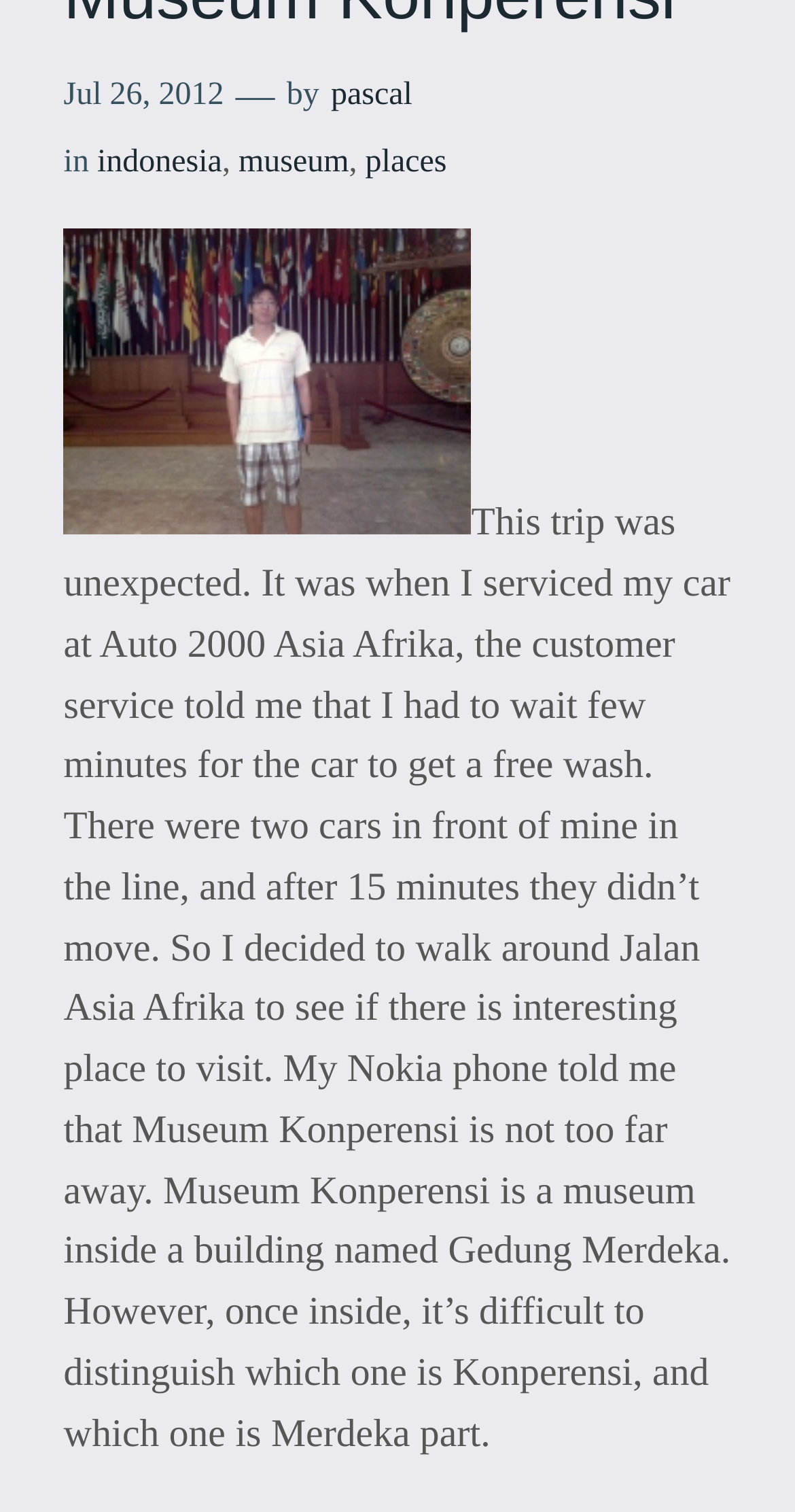Determine the bounding box coordinates of the UI element described by: "Jul 26, 2012".

[0.08, 0.051, 0.282, 0.074]